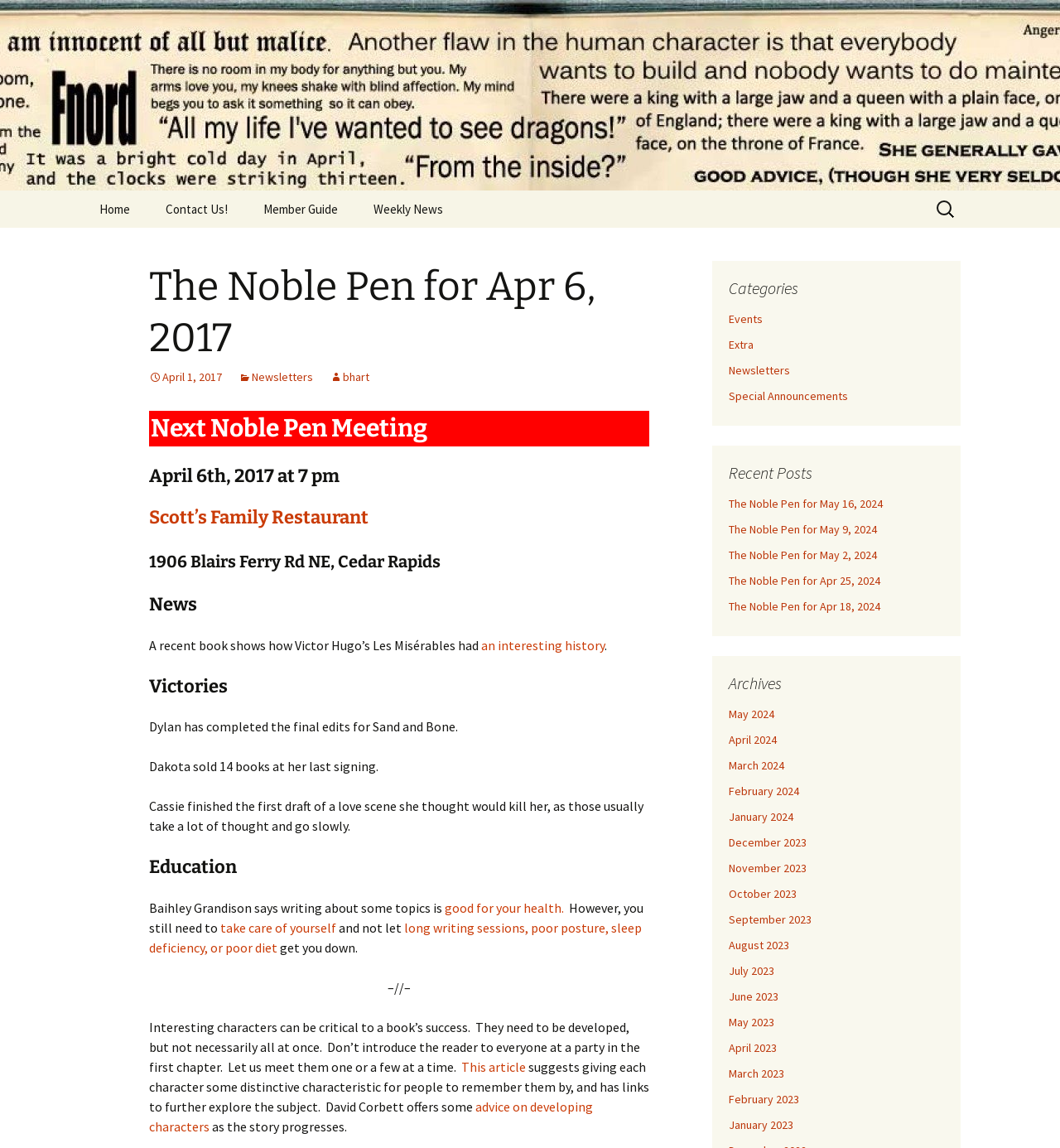Please provide the bounding box coordinate of the region that matches the element description: Scott’s Family Restaurant. Coordinates should be in the format (top-left x, top-left y, bottom-right x, bottom-right y) and all values should be between 0 and 1.

[0.141, 0.441, 0.348, 0.461]